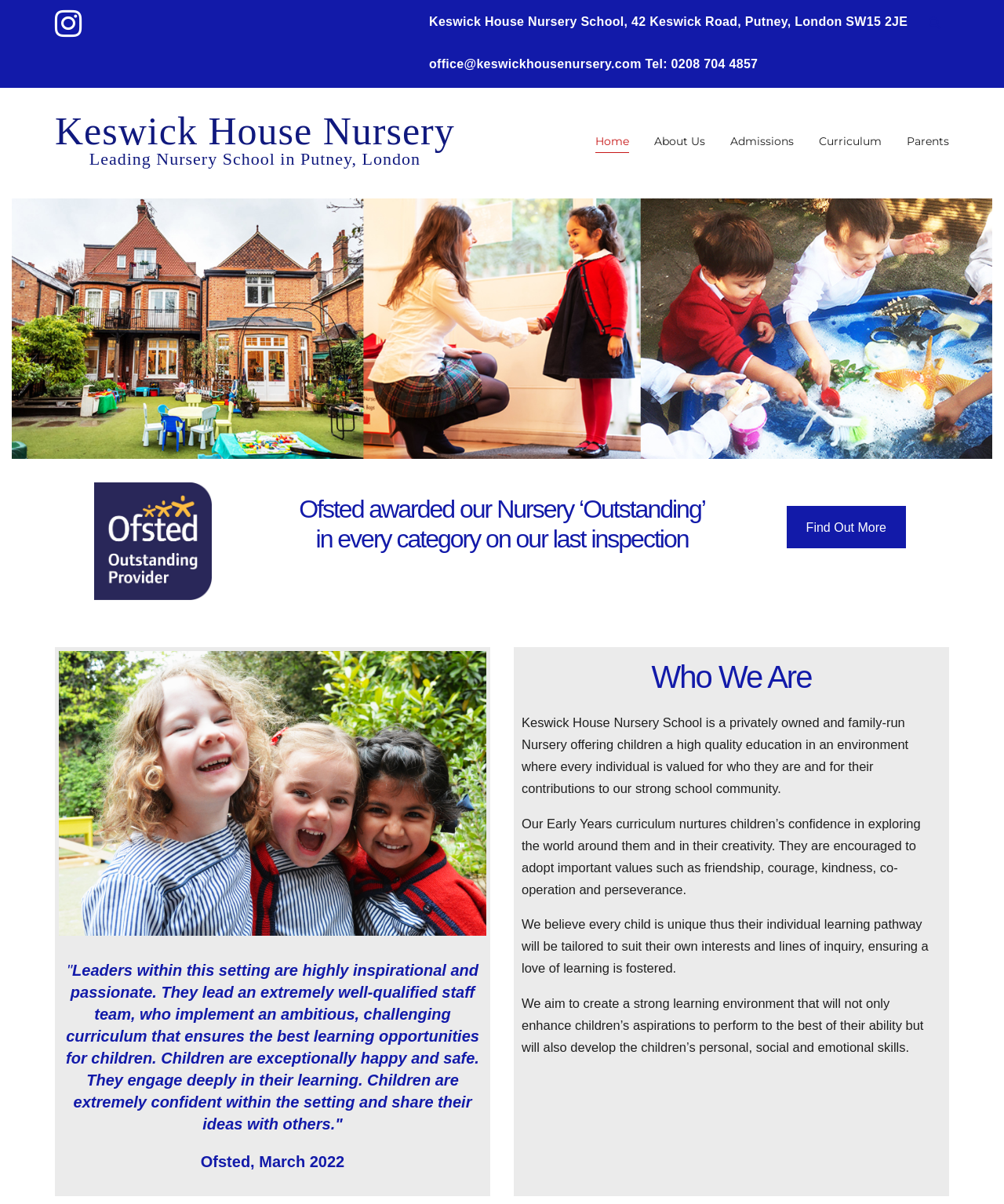What is the address of Keswick House Nursery School?
Observe the image and answer the question with a one-word or short phrase response.

42 Keswick Road, Putney, London SW15 2JE